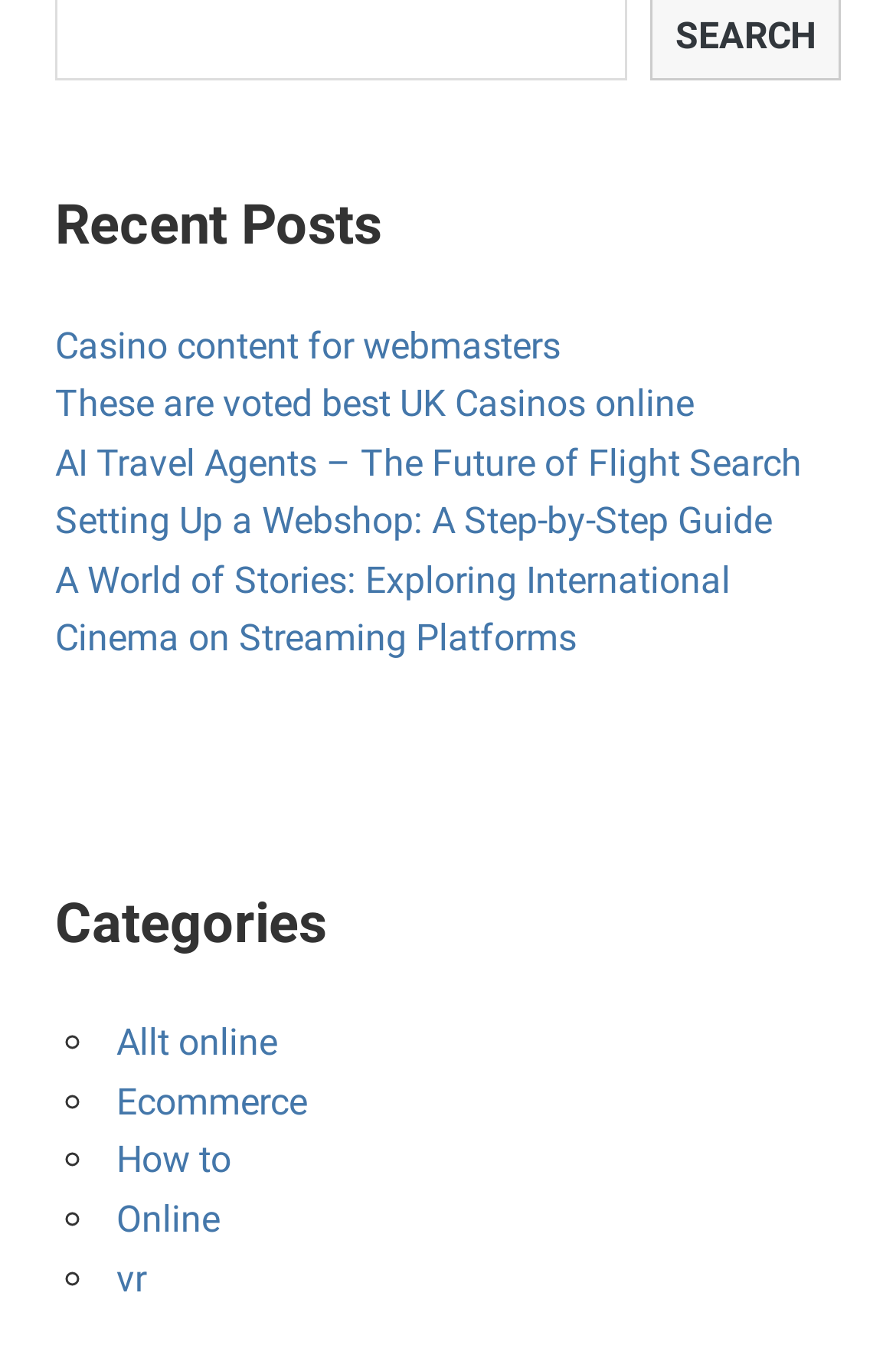Select the bounding box coordinates of the element I need to click to carry out the following instruction: "Explore categories".

[0.062, 0.649, 0.938, 0.715]